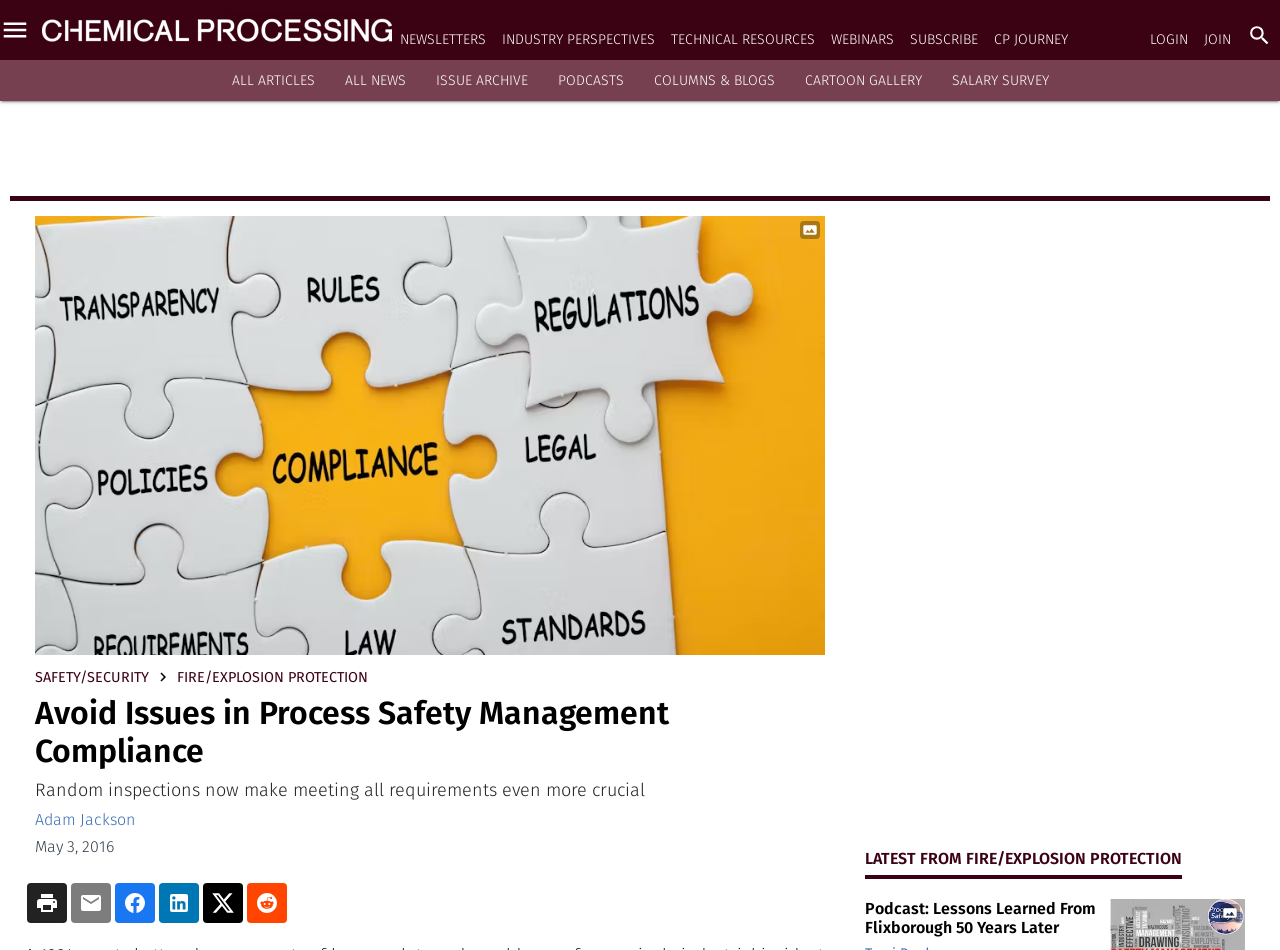What is the topic of the article?
Refer to the image and provide a thorough answer to the question.

I determined the topic of the article by reading the heading 'Avoid Issues in Process Safety Management Compliance' which is located at the top of the webpage, indicating that the article is about process safety management compliance.